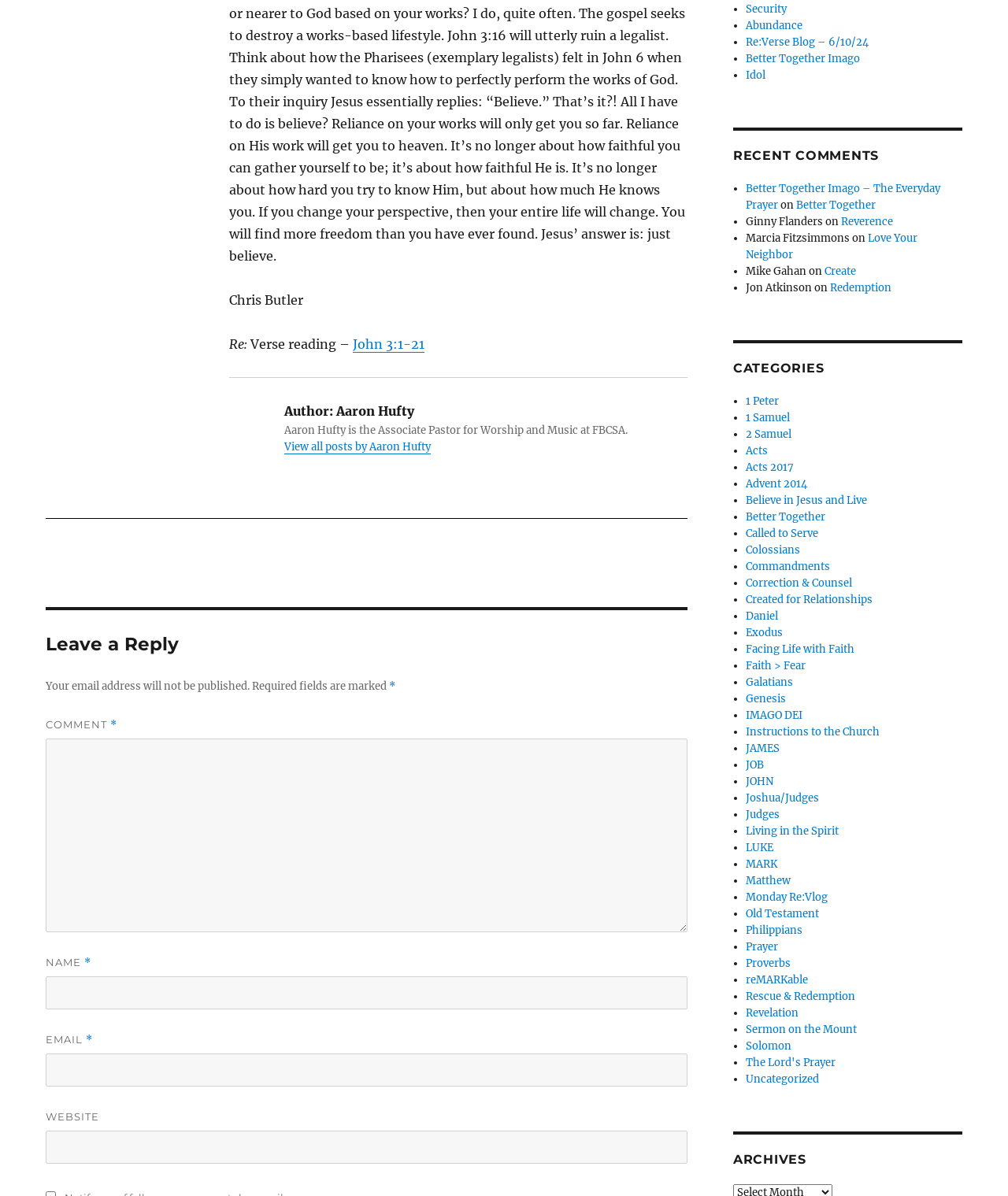Please specify the bounding box coordinates of the clickable region to carry out the following instruction: "View all posts by Aaron Hufty". The coordinates should be four float numbers between 0 and 1, in the format [left, top, right, bottom].

[0.282, 0.368, 0.427, 0.379]